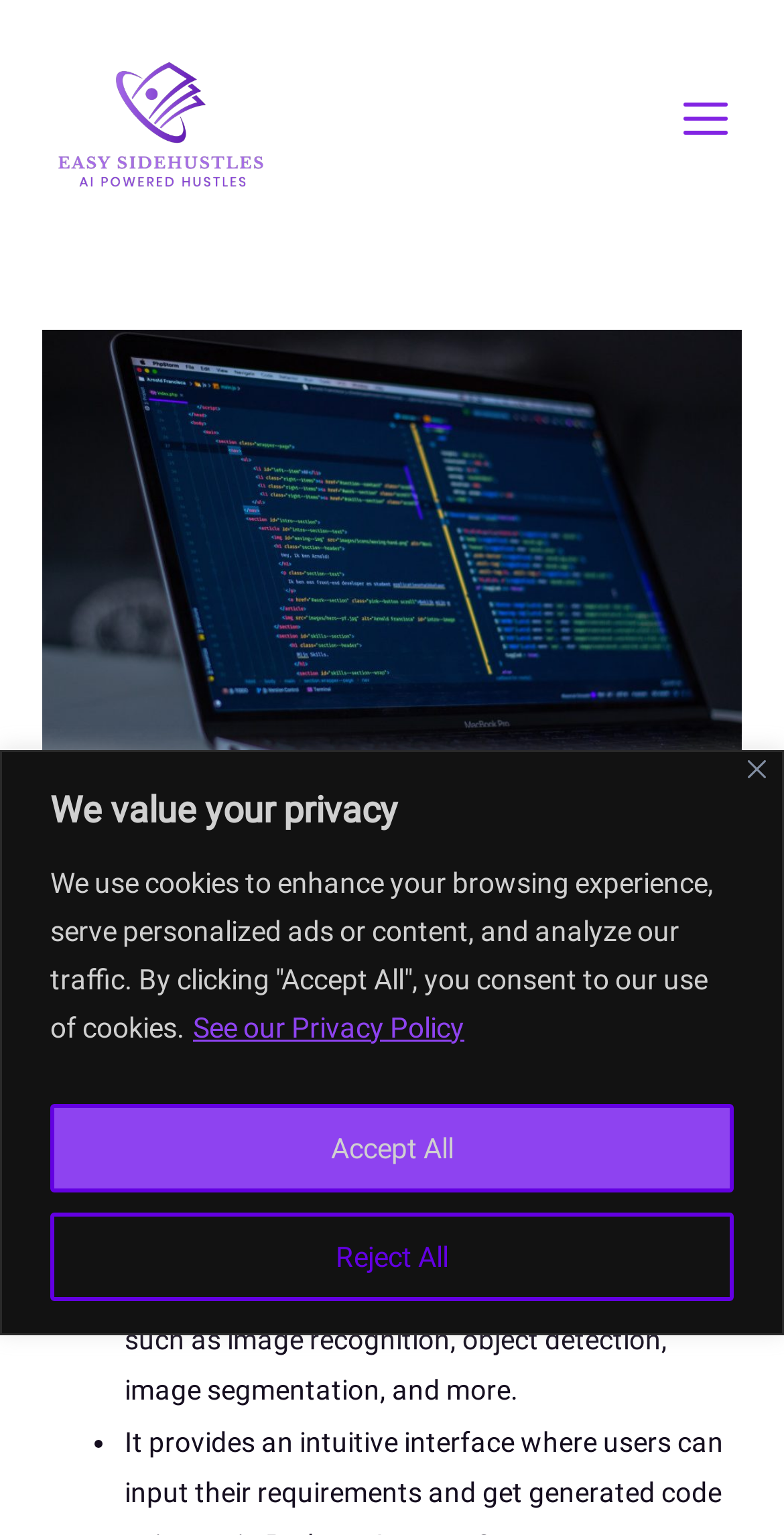Determine which piece of text is the heading of the webpage and provide it.

10 Best AI Code Generators (August 2023)